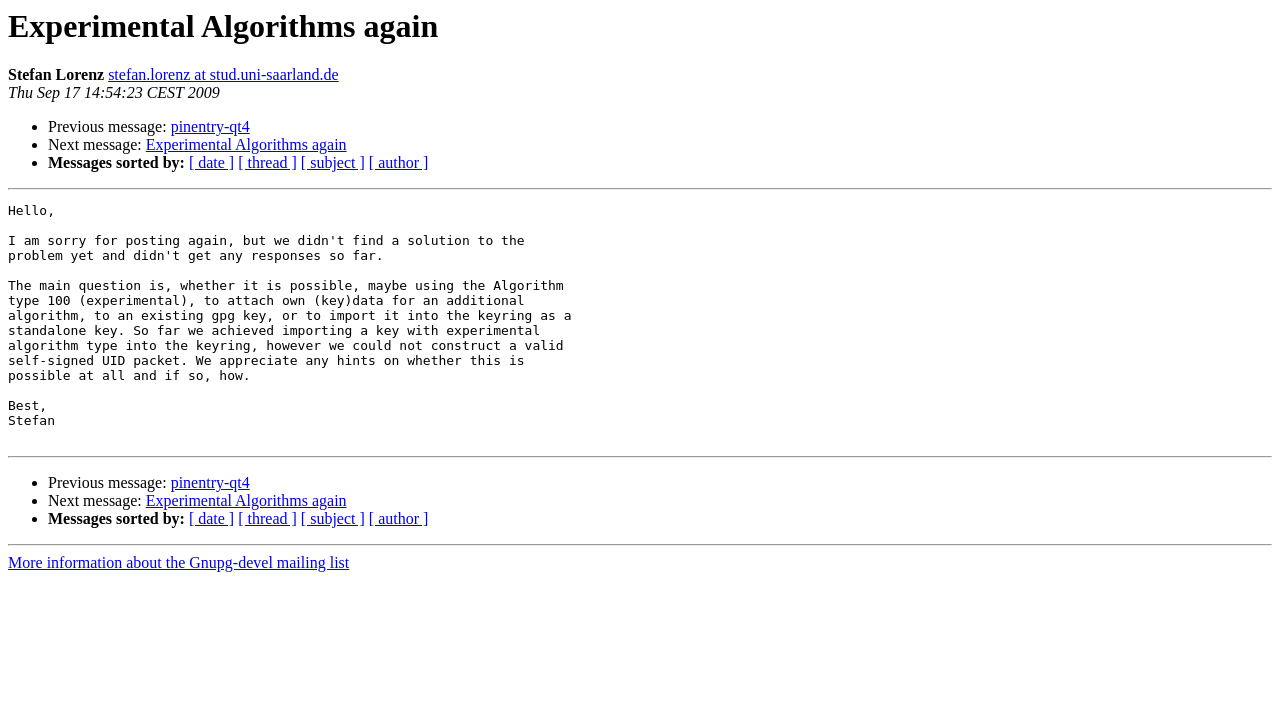Find and generate the main title of the webpage.

Experimental Algorithms again